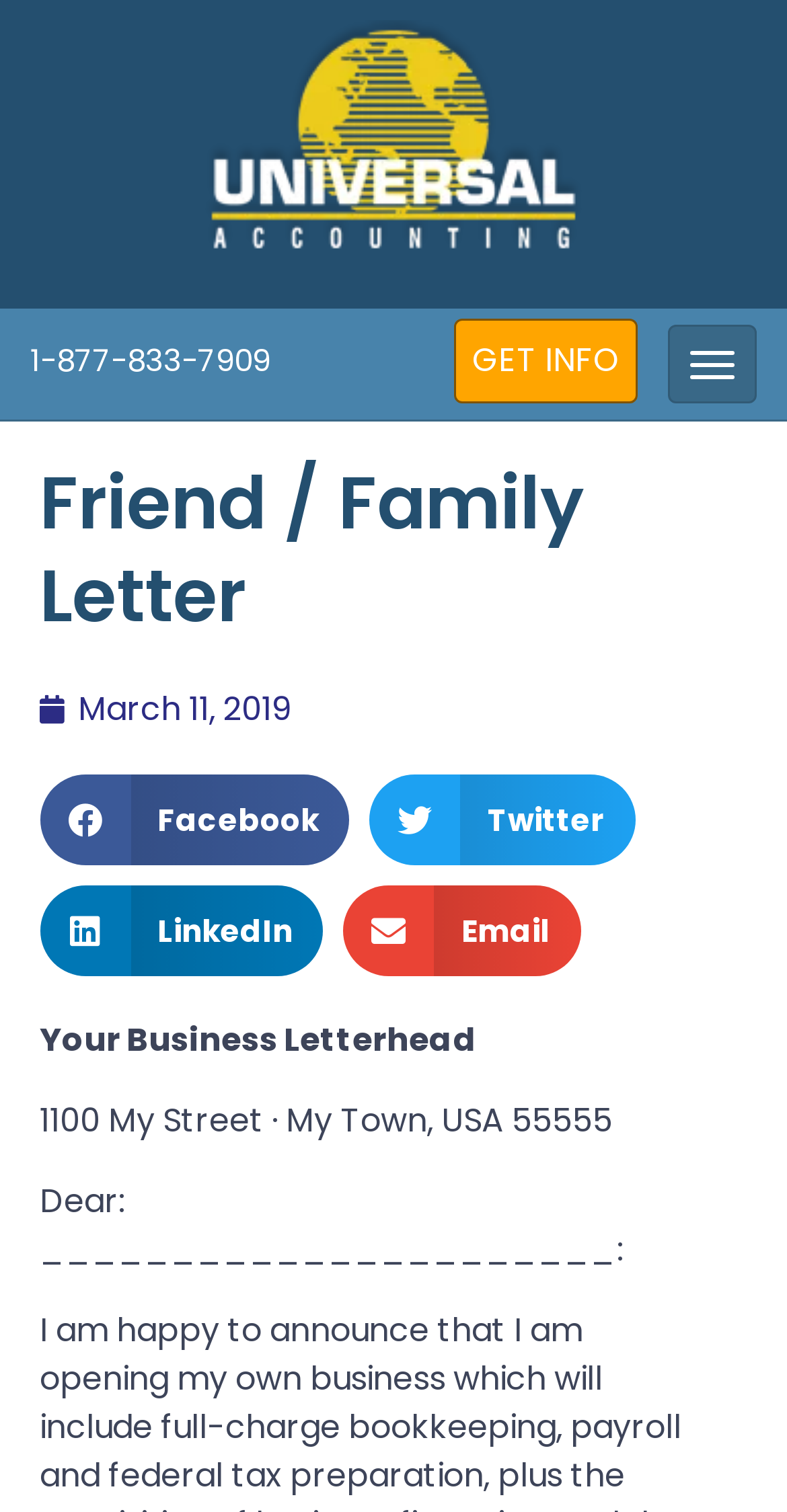Please identify the bounding box coordinates of the area I need to click to accomplish the following instruction: "Call the phone number".

[0.0, 0.204, 0.382, 0.273]